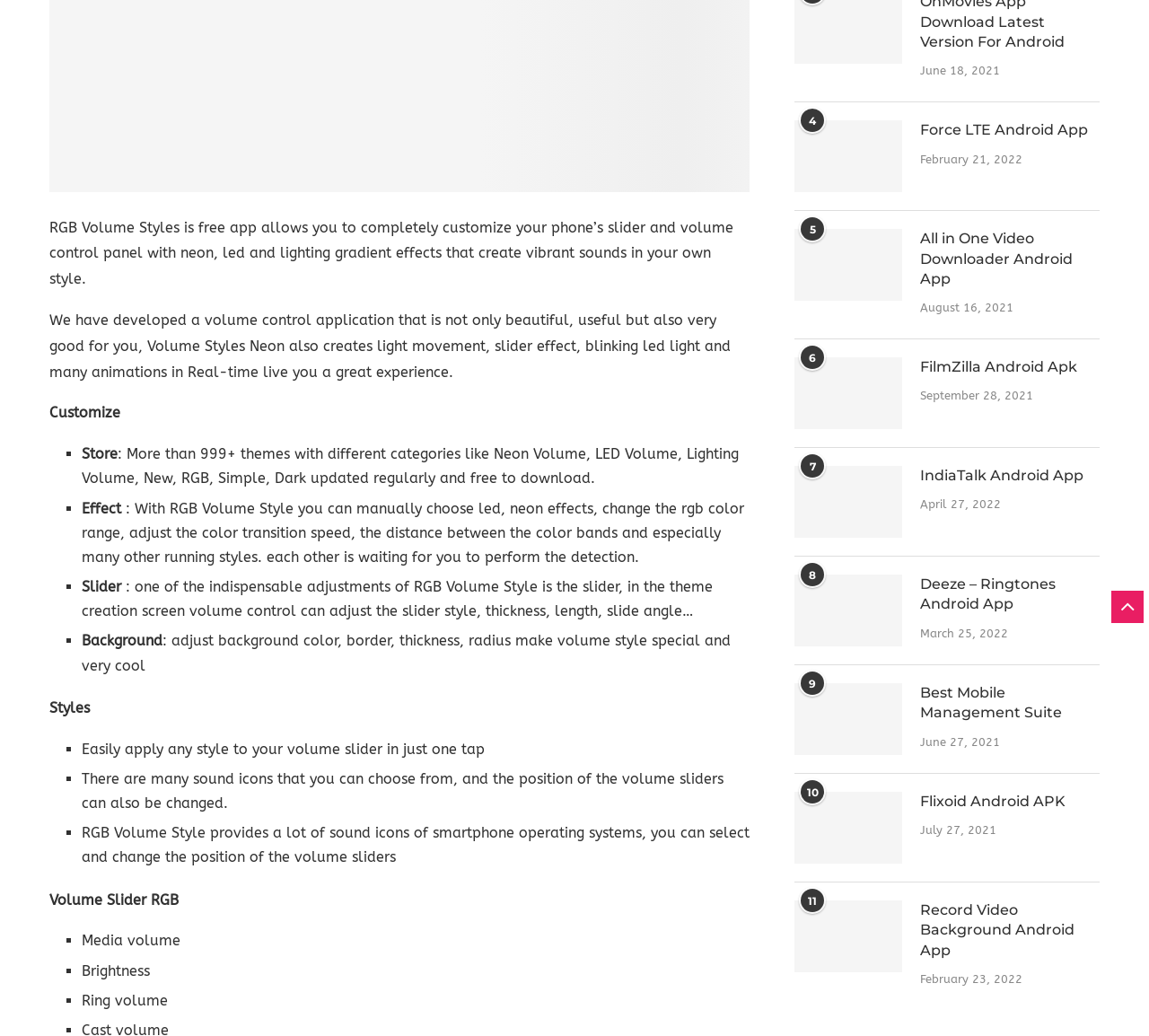Locate the bounding box of the UI element defined by this description: "name="Submit" value="log in"". The coordinates should be given as four float numbers between 0 and 1, formatted as [left, top, right, bottom].

None